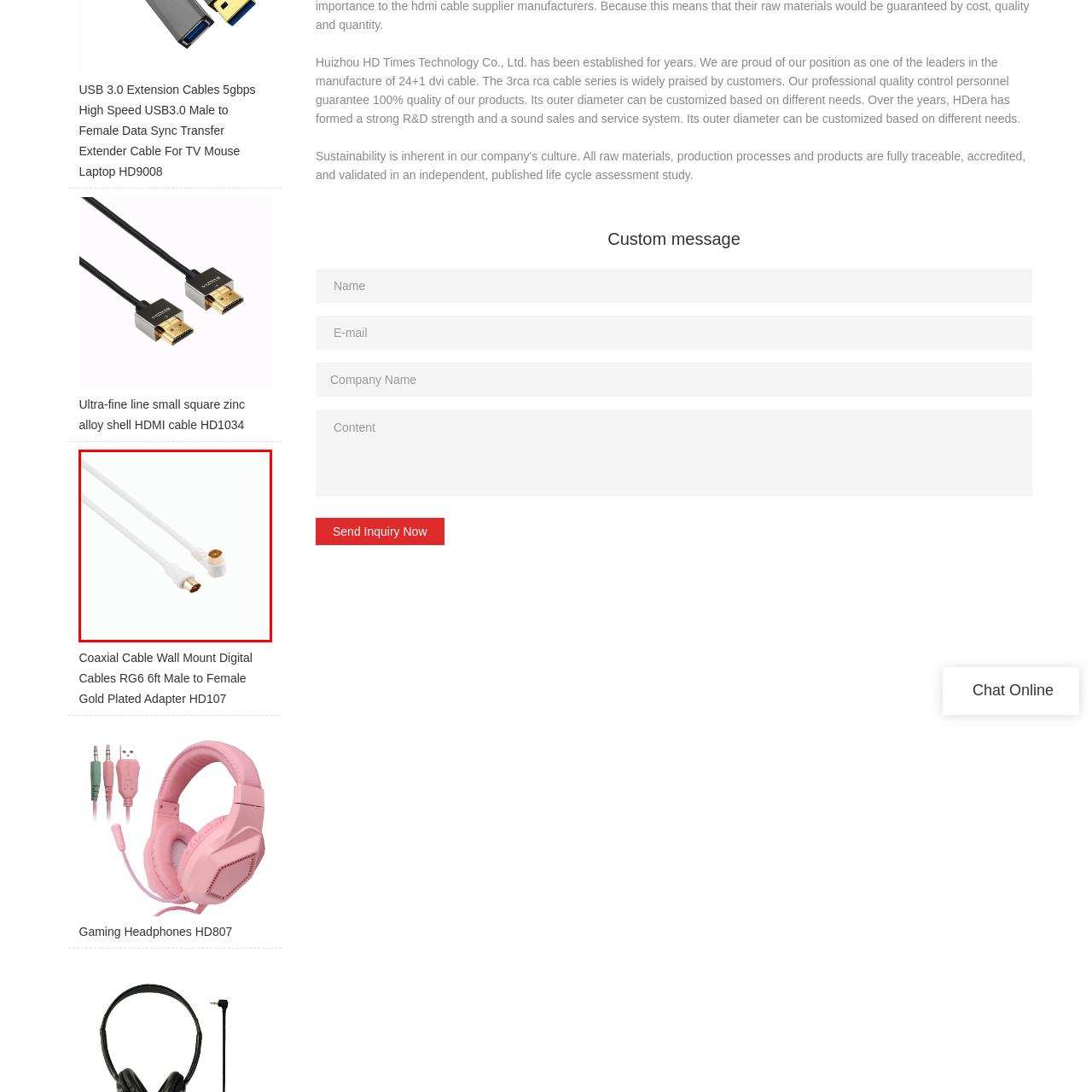View the part of the image marked by the red boundary and provide a one-word or short phrase answer to this question: 
What material is used for plating the connectors?

Gold